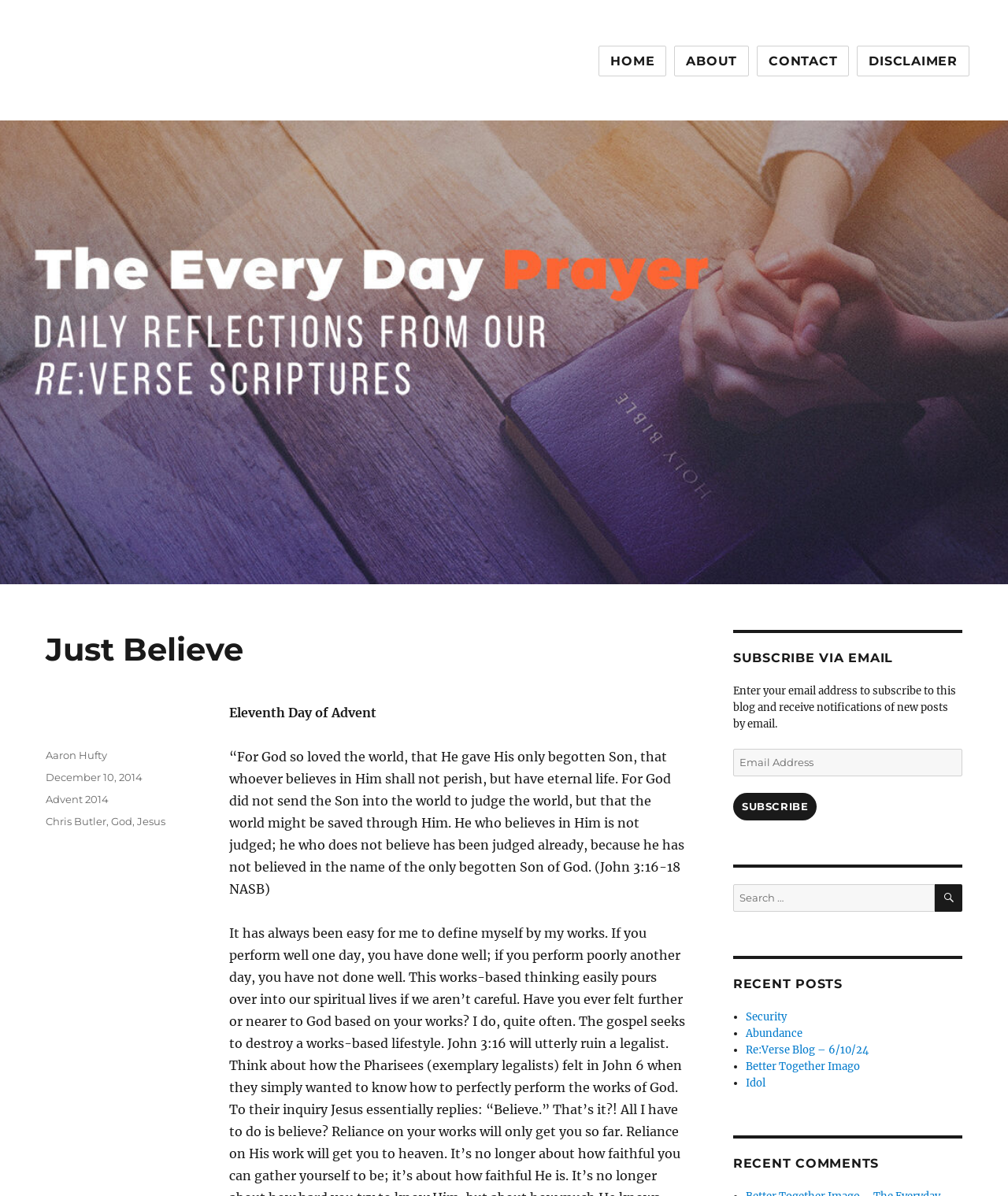Please provide a comprehensive response to the question based on the details in the image: What is the purpose of the textbox?

The purpose of the textbox can be inferred from the surrounding text, which says 'Enter your email address to subscribe to this blog and receive notifications of new posts by email'.